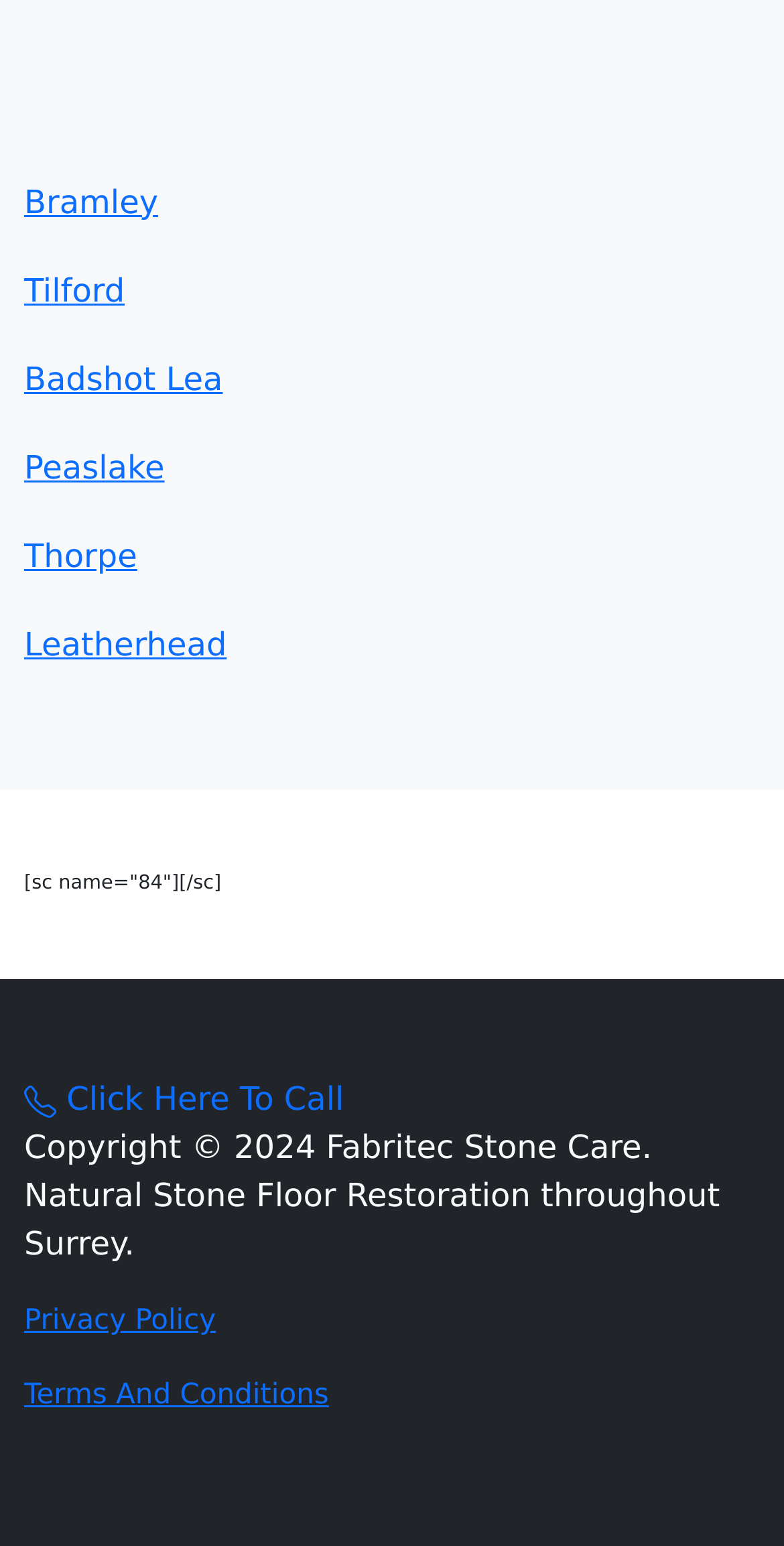What is the copyright year mentioned on the webpage?
Using the details from the image, give an elaborate explanation to answer the question.

The copyright year mentioned on the webpage is 2024, which can be found in the StaticText element with the text 'Copyright © 2024 Fabritec Stone Care...'.